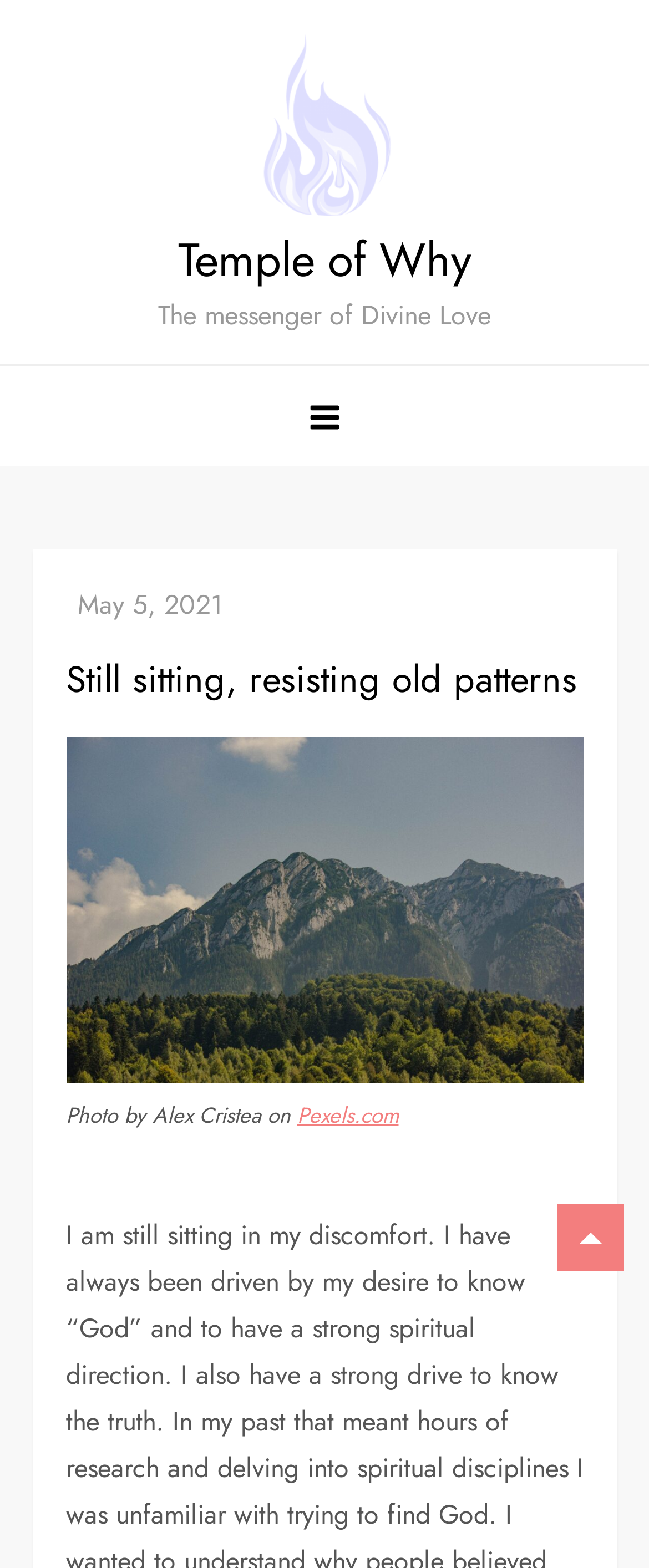What is the date of the latest article?
Based on the image, answer the question in a detailed manner.

The date of the latest article can be found by looking at the link that says 'May 5, 2021' which is located inside the primary menu button.